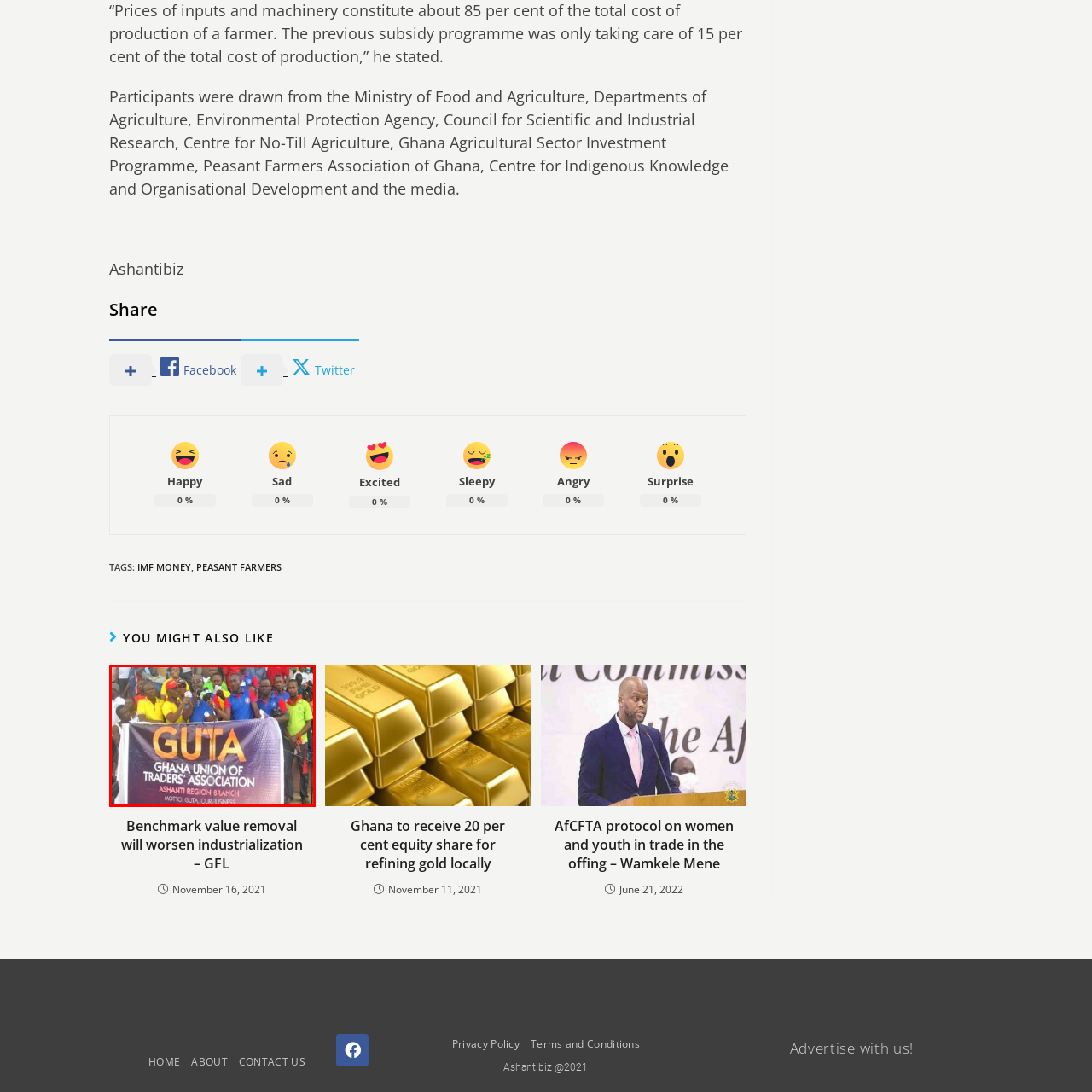Observe the image within the red-bordered area and respond to the following question in detail, making use of the visual information: What is the dominant color of the shirts worn by the supporters?

The caption describes the supporters as wearing 'colorful shirts—predominantly yellow and blue', which suggests that the dominant colors of the shirts are yellow and blue.